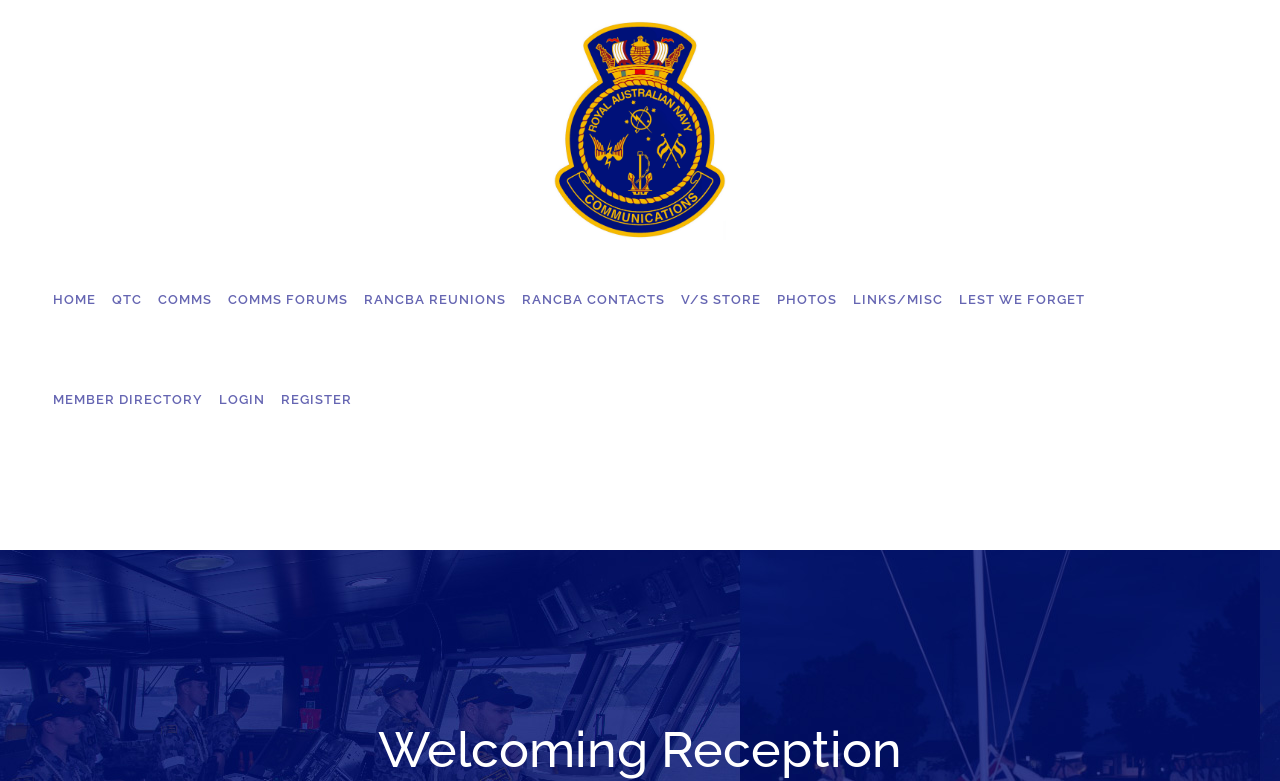Is there a registration feature on this website?
Examine the image and provide an in-depth answer to the question.

I found a link labeled REGISTER, which suggests that users can register for the website. This implies that there is a registration feature available.